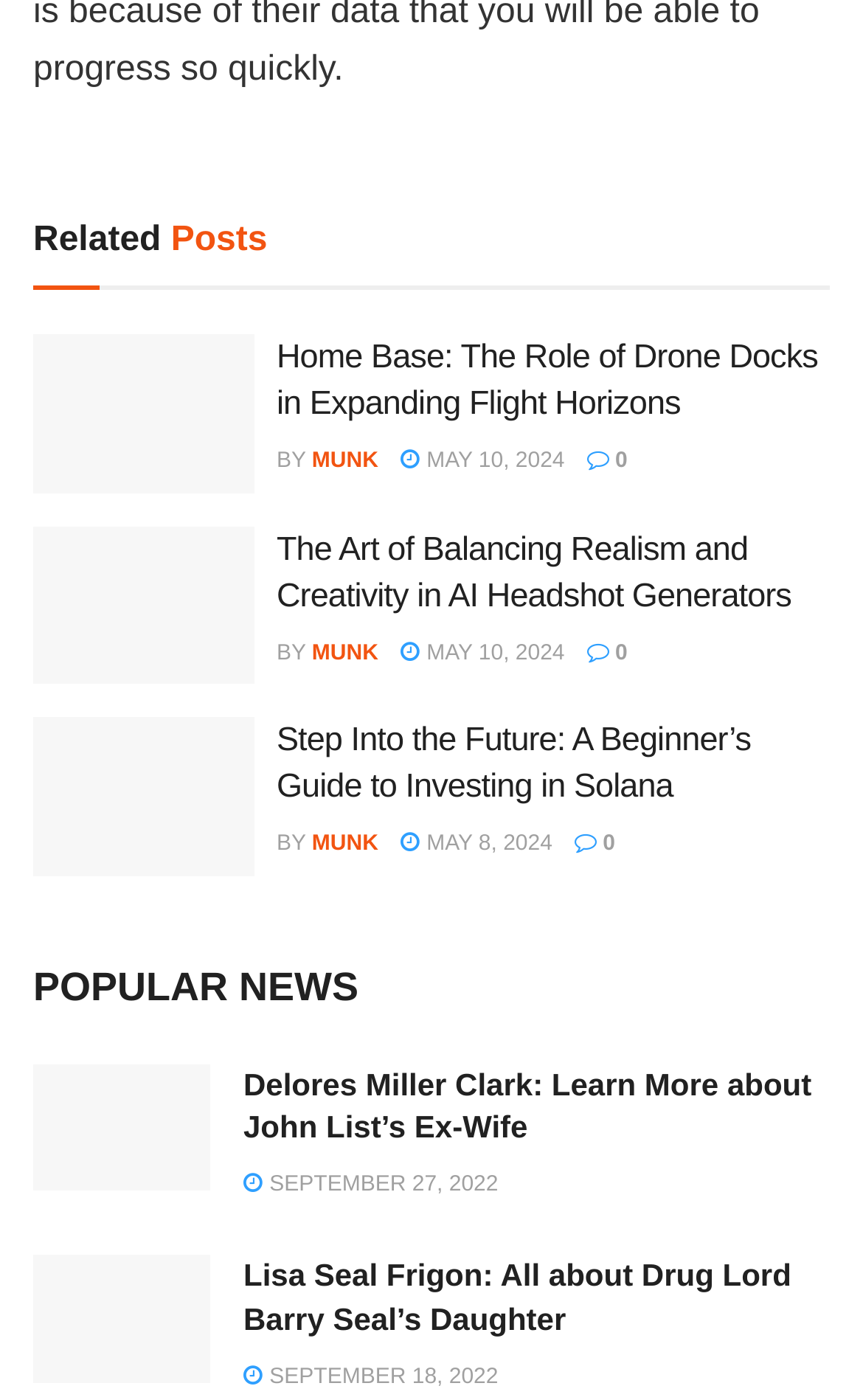Use a single word or phrase to respond to the question:
What is the date of the last article under 'POPULAR NEWS'?

SEPTEMBER 18, 2022